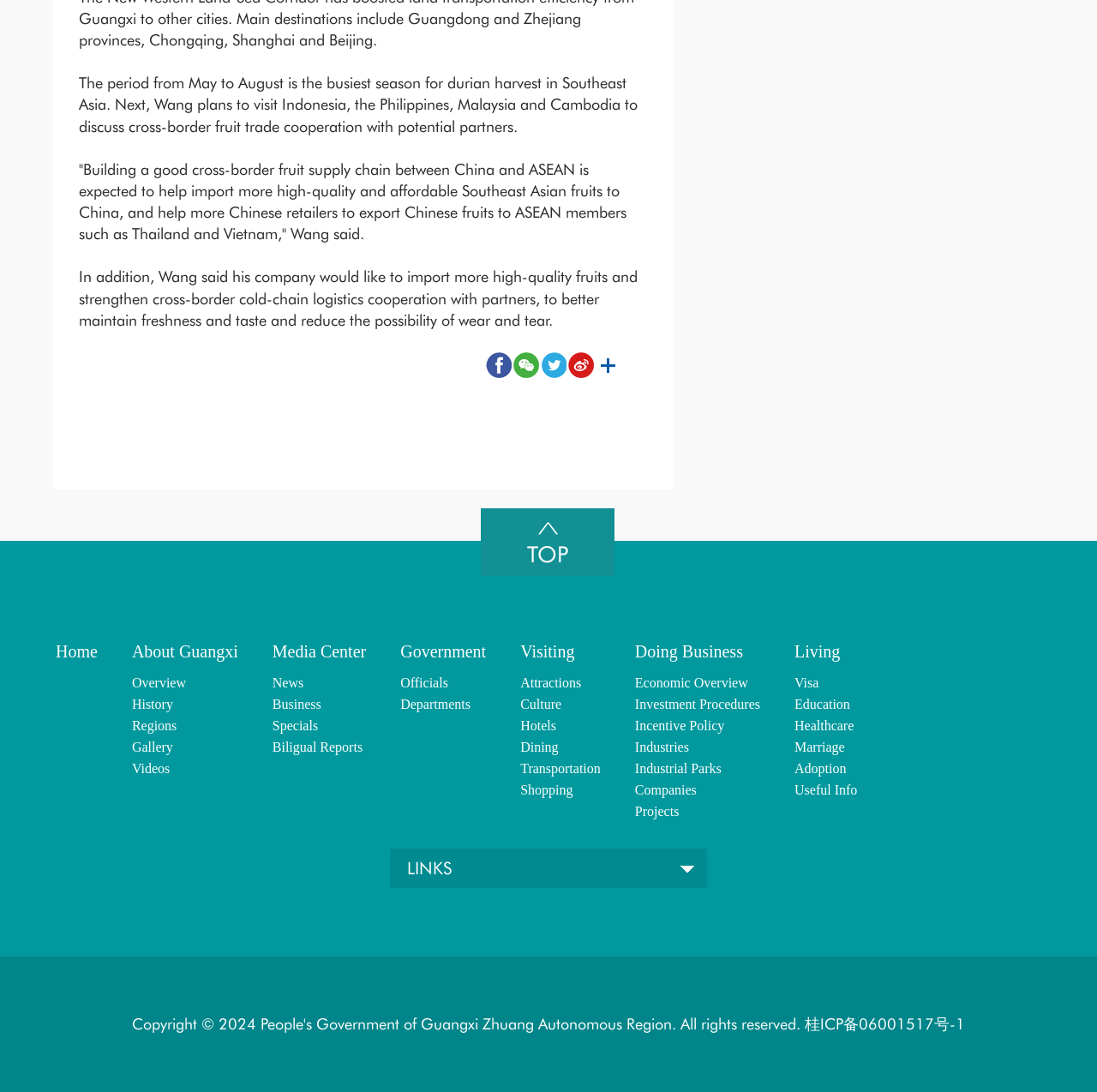Based on the image, give a detailed response to the question: How many categories are there in the 'About Guangxi' section?

In the 'About Guangxi' section, there are 5 categories: Overview, History, Regions, Gallery, and Videos, based on the links provided.